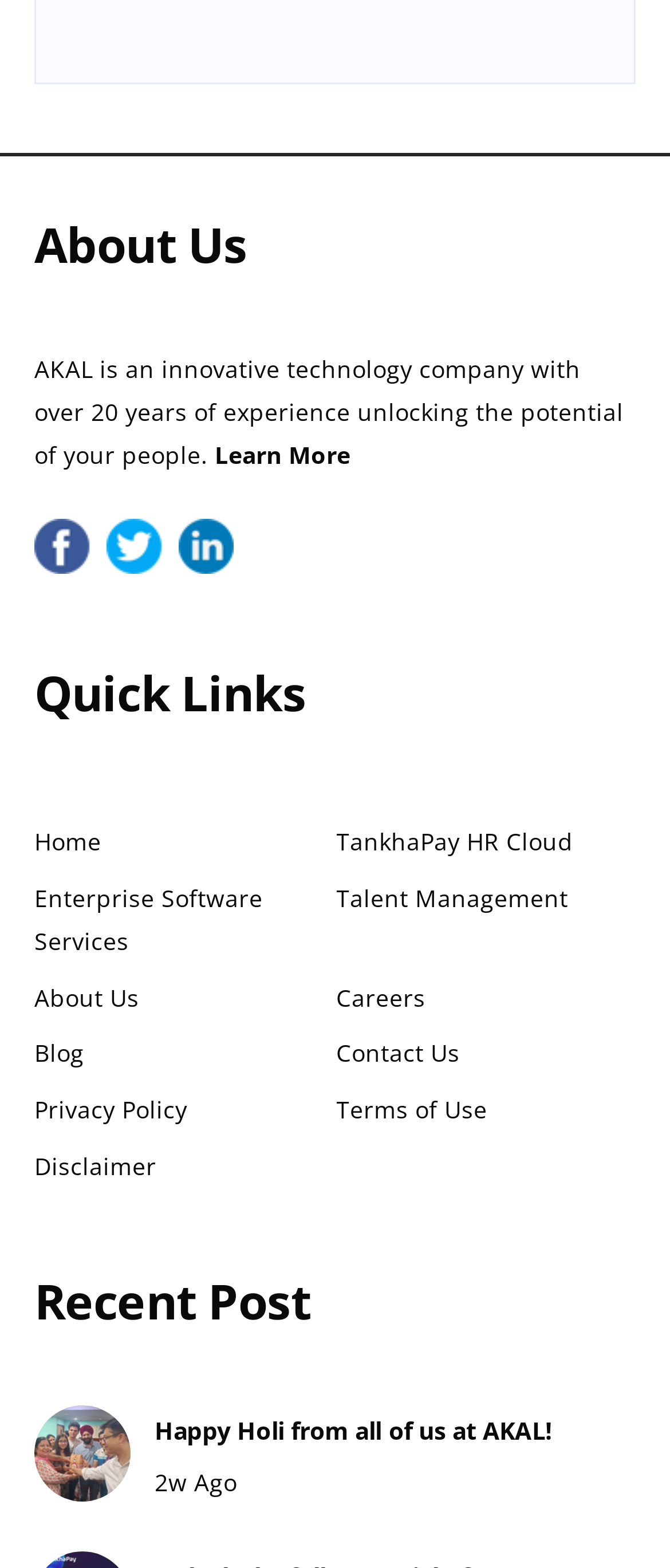Answer the following query concisely with a single word or phrase:
What is the title of the recent post?

Happy Holi from all of us at AKAL!